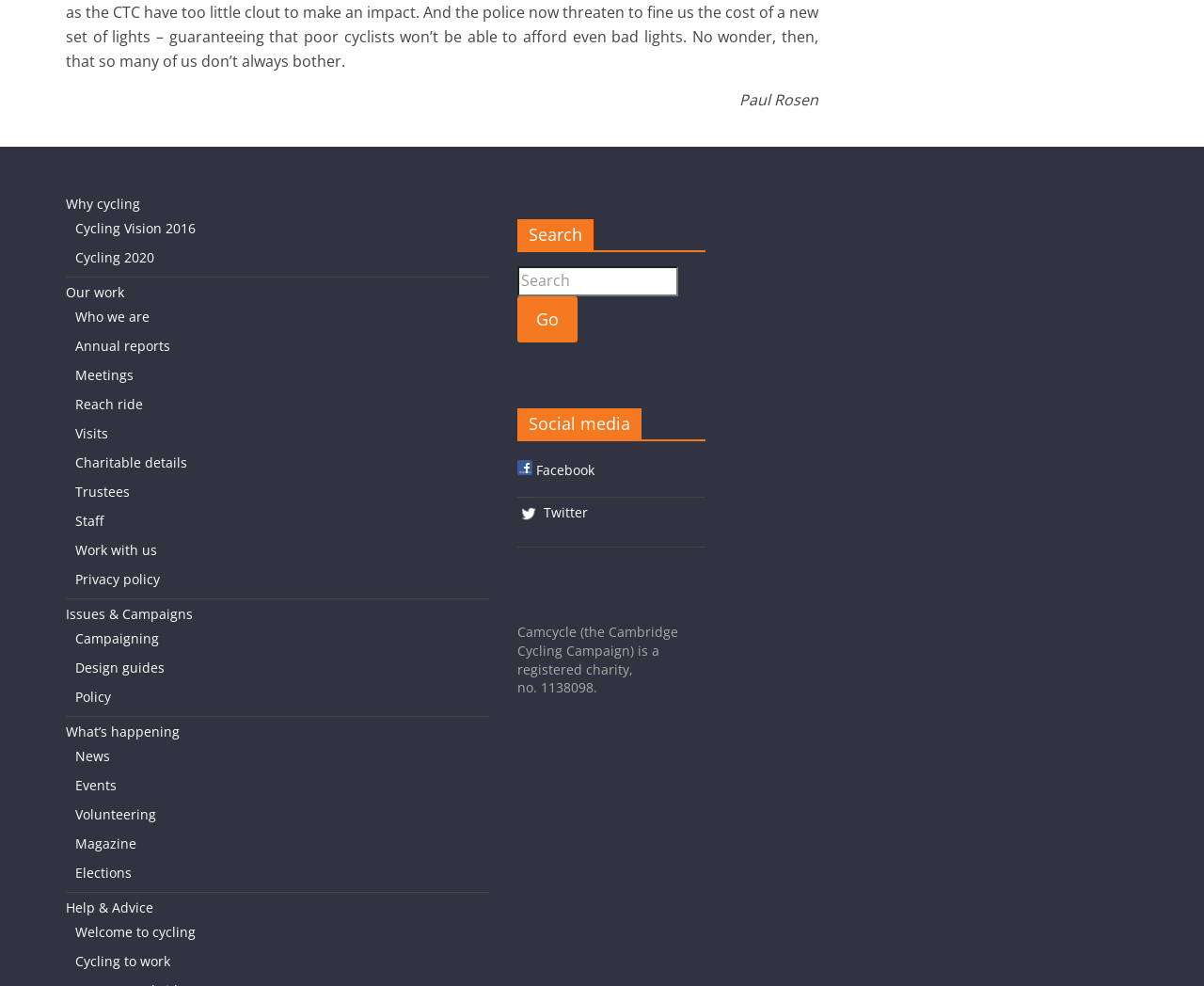What type of organization is Camcycle? Based on the image, give a response in one word or a short phrase.

Charity